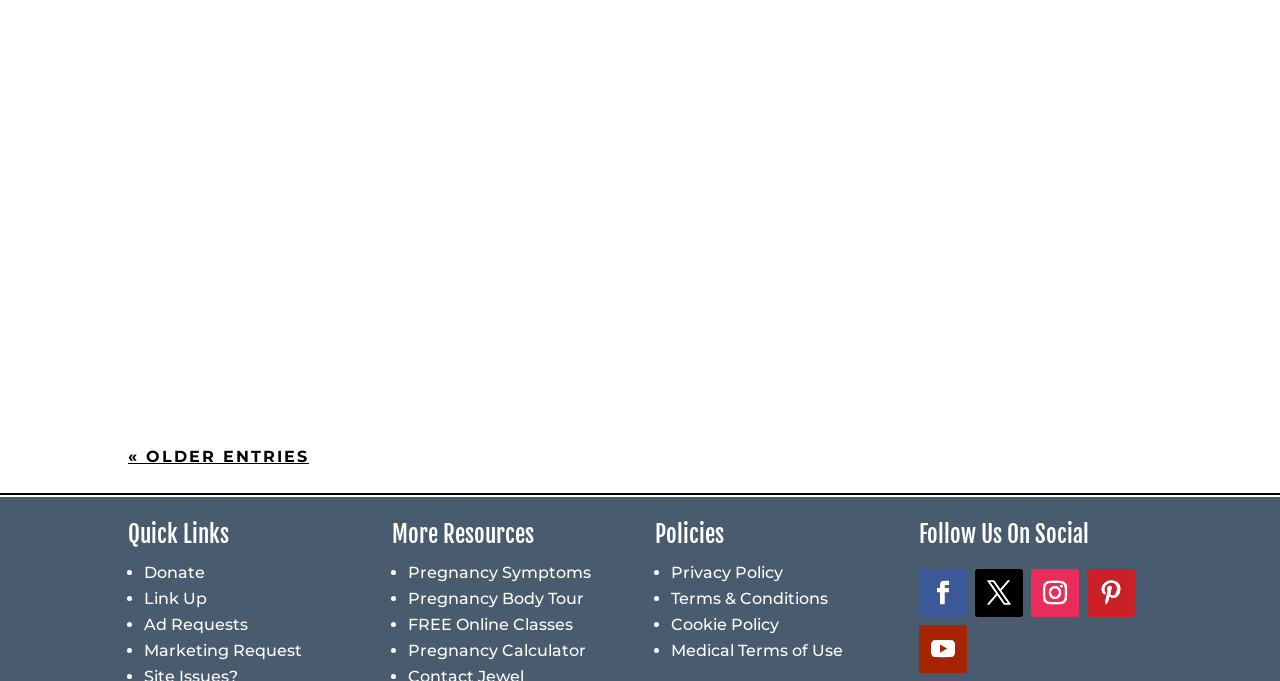Find the bounding box coordinates corresponding to the UI element with the description: "Link Up". The coordinates should be formatted as [left, top, right, bottom], with values as floats between 0 and 1.

[0.112, 0.864, 0.162, 0.892]